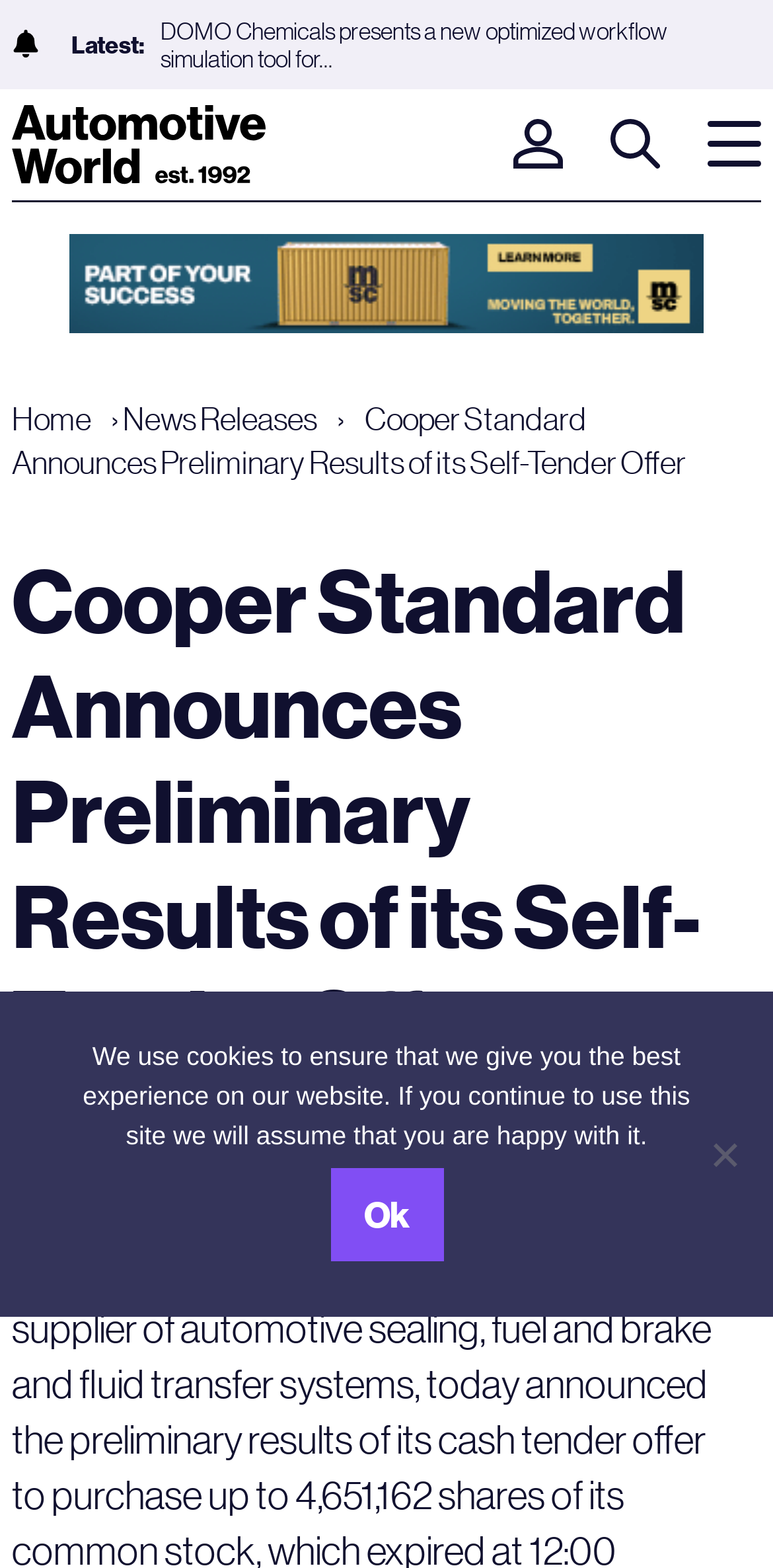Determine the bounding box coordinates for the element that should be clicked to follow this instruction: "Click the Automotive World link". The coordinates should be given as four float numbers between 0 and 1, in the format [left, top, right, bottom].

[0.015, 0.067, 0.401, 0.117]